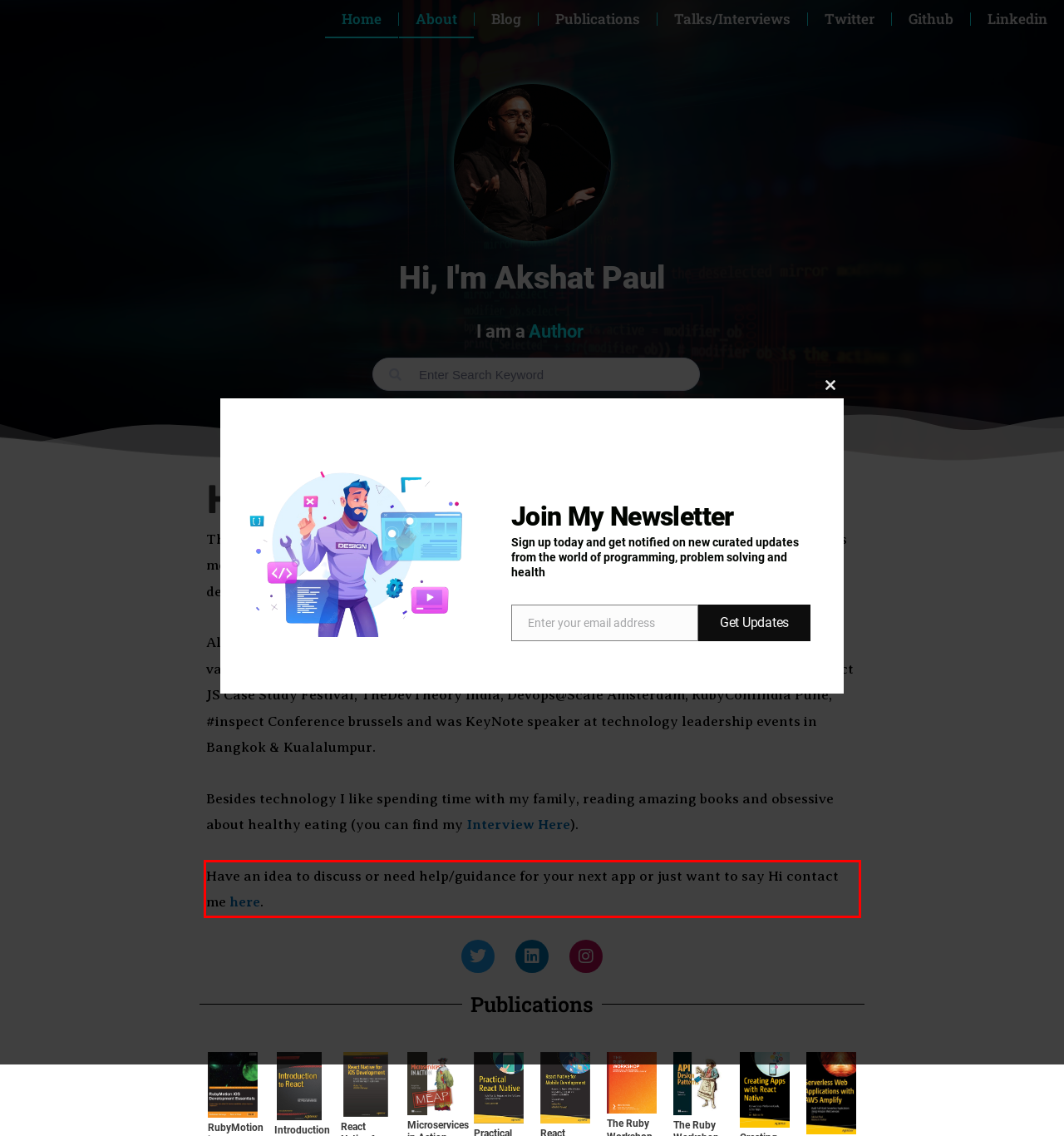Identify the text inside the red bounding box on the provided webpage screenshot by performing OCR.

Have an idea to discuss or need help/guidance for your next app or just want to say Hi contact me here.